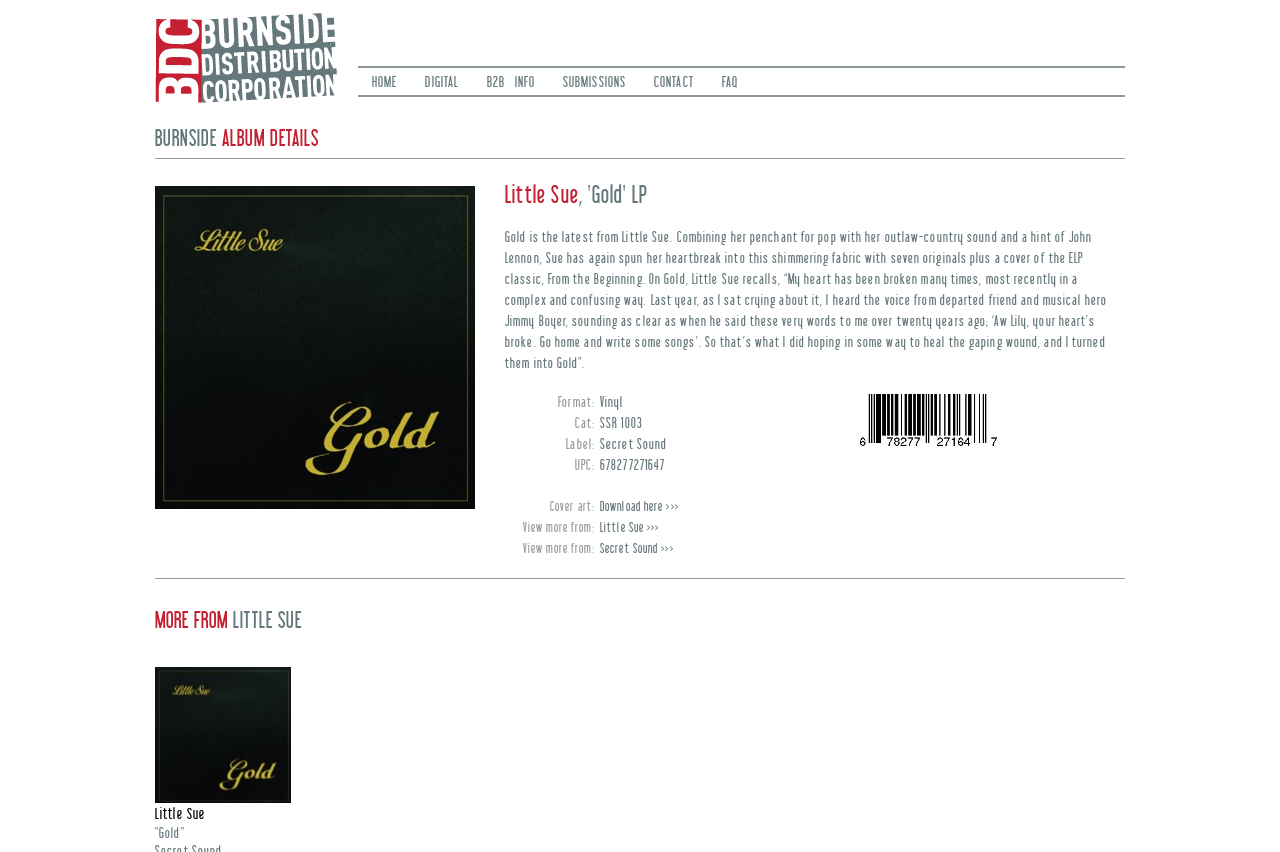What is the title of the album?
Could you please answer the question thoroughly and with as much detail as possible?

The title of the album can be found in the heading 'Little Sue, 'Gold' LP' which is located below the image on the webpage.